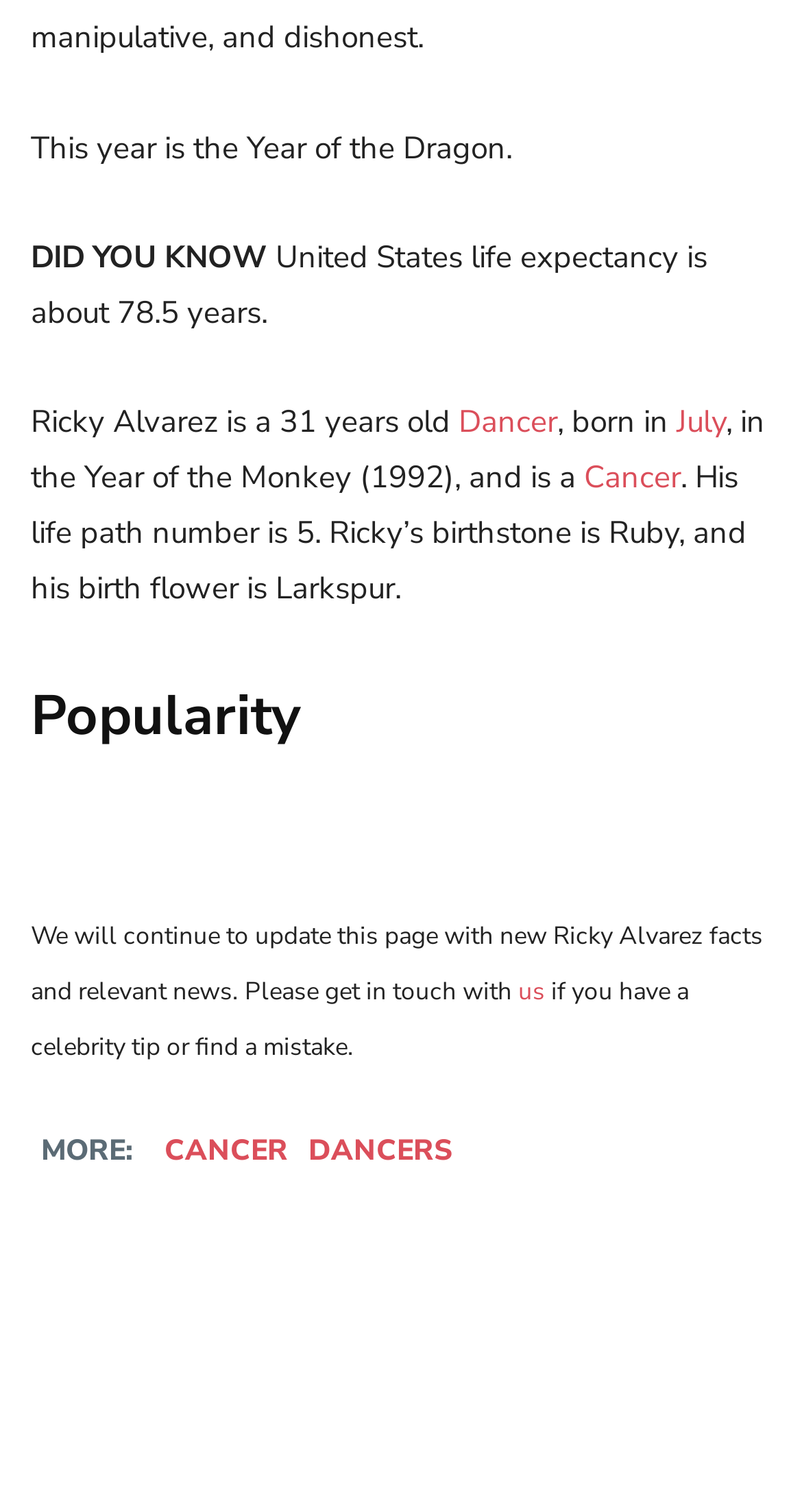Using the webpage screenshot, locate the HTML element that fits the following description and provide its bounding box: "us".

[0.646, 0.645, 0.679, 0.667]